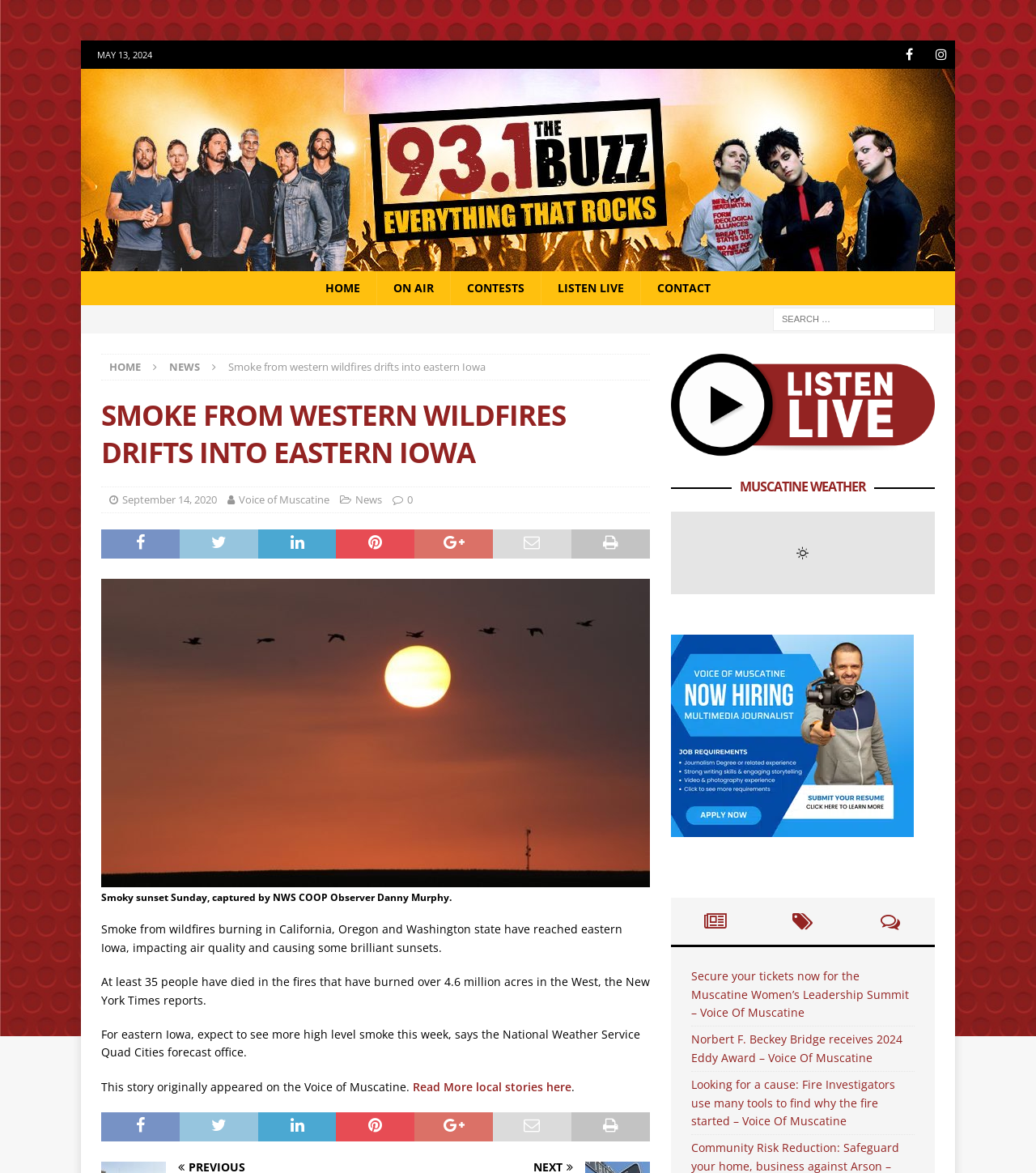Explain in detail what you observe on this webpage.

The webpage is about a news article titled "Smoke from western wildfires drifts into eastern Iowa" from 93.1 The Buzz. At the top, there is a date "MAY 13, 2024" and a set of social media links, including Facebook and Instagram, located at the top right corner. Below the date, there is a logo of 93.1 The Buzz, accompanied by a set of navigation links, including "HOME", "ON AIR", "CONTESTS", "LISTEN LIVE", and "CONTACT".

On the left side, there is a search bar with a searchbox labeled "Search for:". Below the search bar, there are two columns of content. The left column has a heading "Smoke from western wildfires drifts into eastern Iowa" and an article with several paragraphs of text. The article discusses how smoke from wildfires in California, Oregon, and Washington has reached eastern Iowa, affecting air quality and causing brilliant sunsets. It also mentions the number of deaths and acres burned in the fires.

The article is accompanied by a figure with an image and a figcaption that describes the image as a "Smoky sunset Sunday, captured by NWS COOP Observer Danny Murphy." Below the article, there is a link to "Read More local stories here".

On the right side, there is a section with a heading "MUSCATINE WEATHER" and a set of links and images related to weather. Below this section, there are three social media links with icons. Further down, there are three news article links with titles, including "Secure your tickets now for the Muscatine Women’s Leadership Summit", "Norbert F. Beckey Bridge receives 2024 Eddy Award", and "Looking for a cause: Fire Investigators use many tools to find why the fire started".